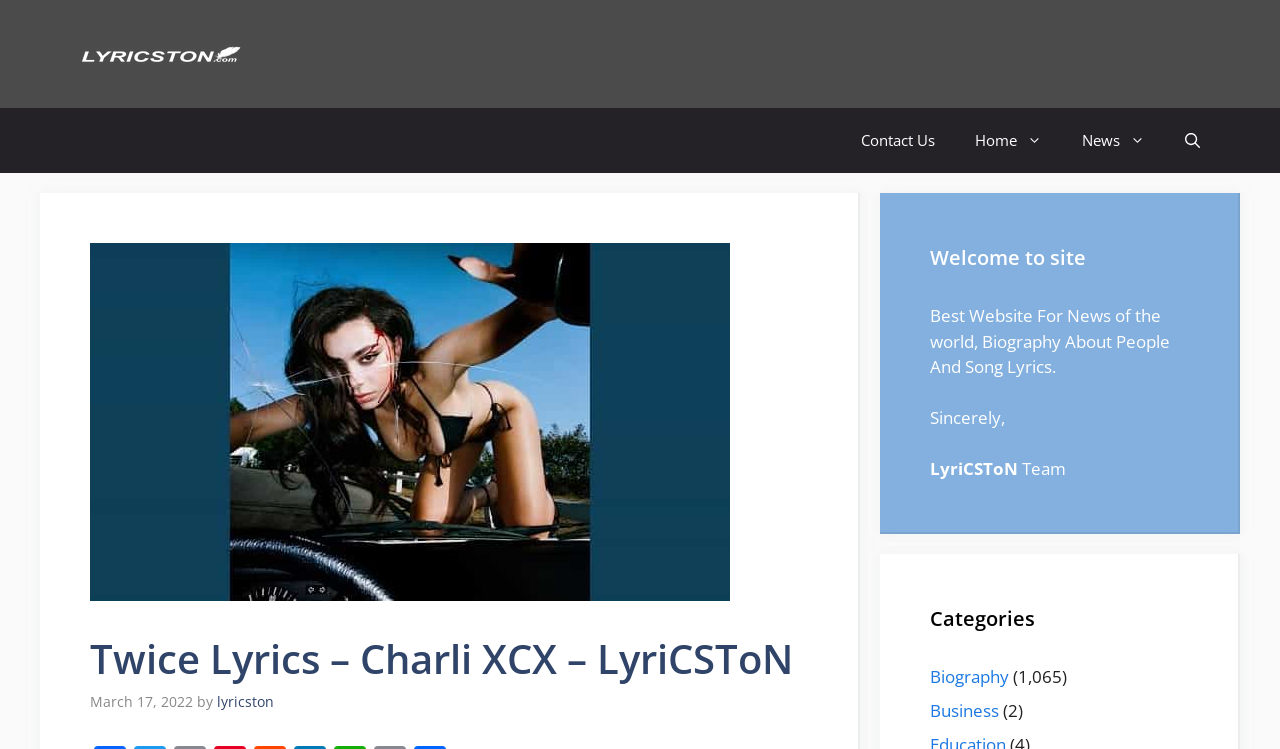Offer an extensive depiction of the webpage and its key elements.

The webpage is about the song "Twice" by Charli XCX, with its lyrics and related information. At the top, there is a banner with the site's name "LyriCSToN" and an image of the logo. Below the banner, there is a navigation menu with links to "Contact Us", "Home", "News", and "Open Search Bar".

On the left side of the page, there is a large image related to the song "Twice Lyrics - Charli XCX". Above the image, there is a header section with the title "Twice Lyrics – Charli XCX – LyriCSToN" and a timestamp "March 17, 2022". Below the timestamp, there is a text "by" followed by a link to "lyricston".

On the right side of the page, there is a complementary section with a heading "Welcome to site" and a brief description of the website, which provides news, biographies, and song lyrics. Below the description, there is a section with a heading "Categories" and links to "Biography" and "Business" with their respective counts.

Overall, the webpage is focused on providing the lyrics of the song "Twice" by Charli XCX, along with some general information about the website and its categories.